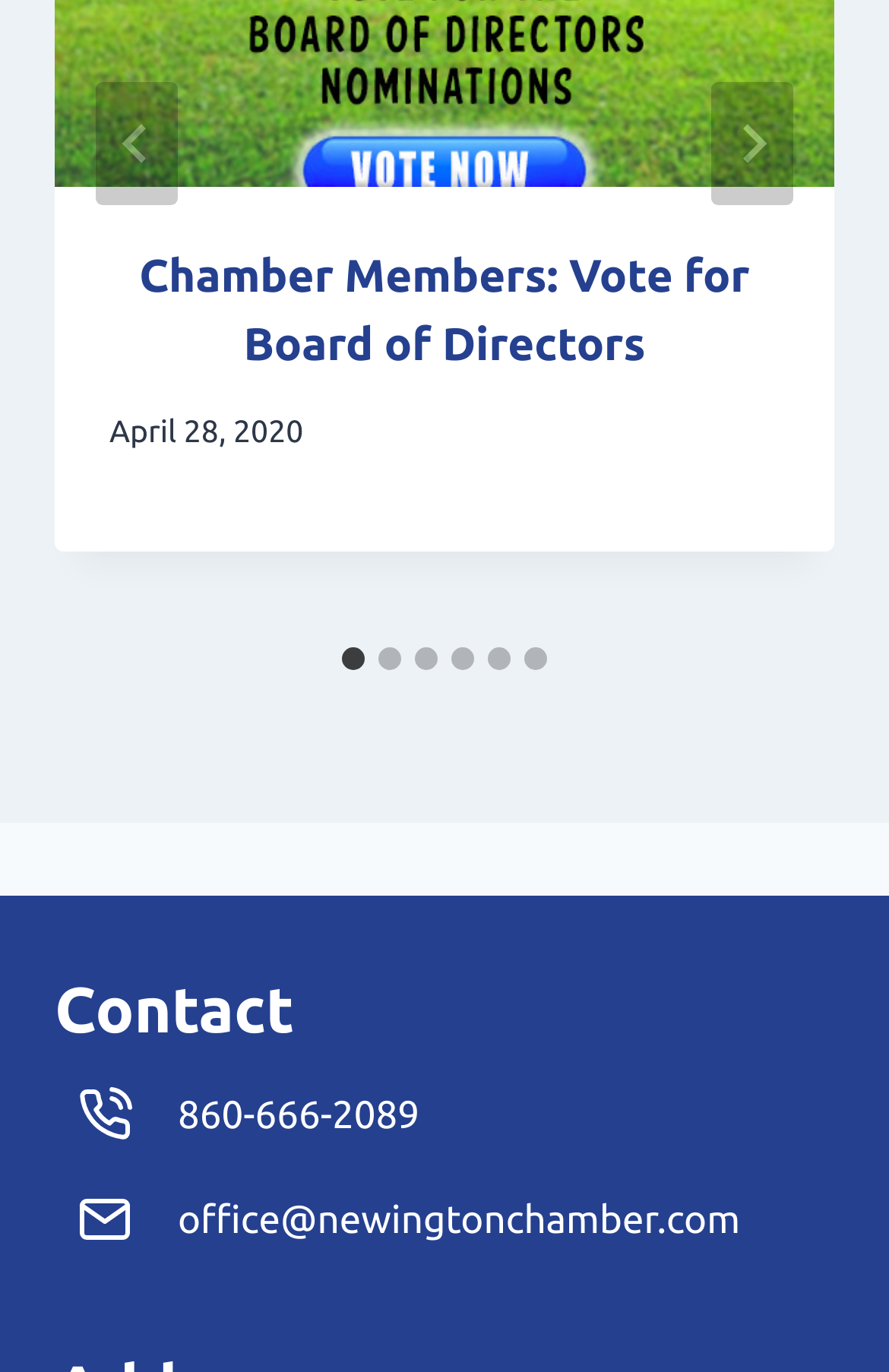Please determine the bounding box coordinates of the element to click in order to execute the following instruction: "Contact us by phone". The coordinates should be four float numbers between 0 and 1, specified as [left, top, right, bottom].

[0.062, 0.776, 0.938, 0.849]